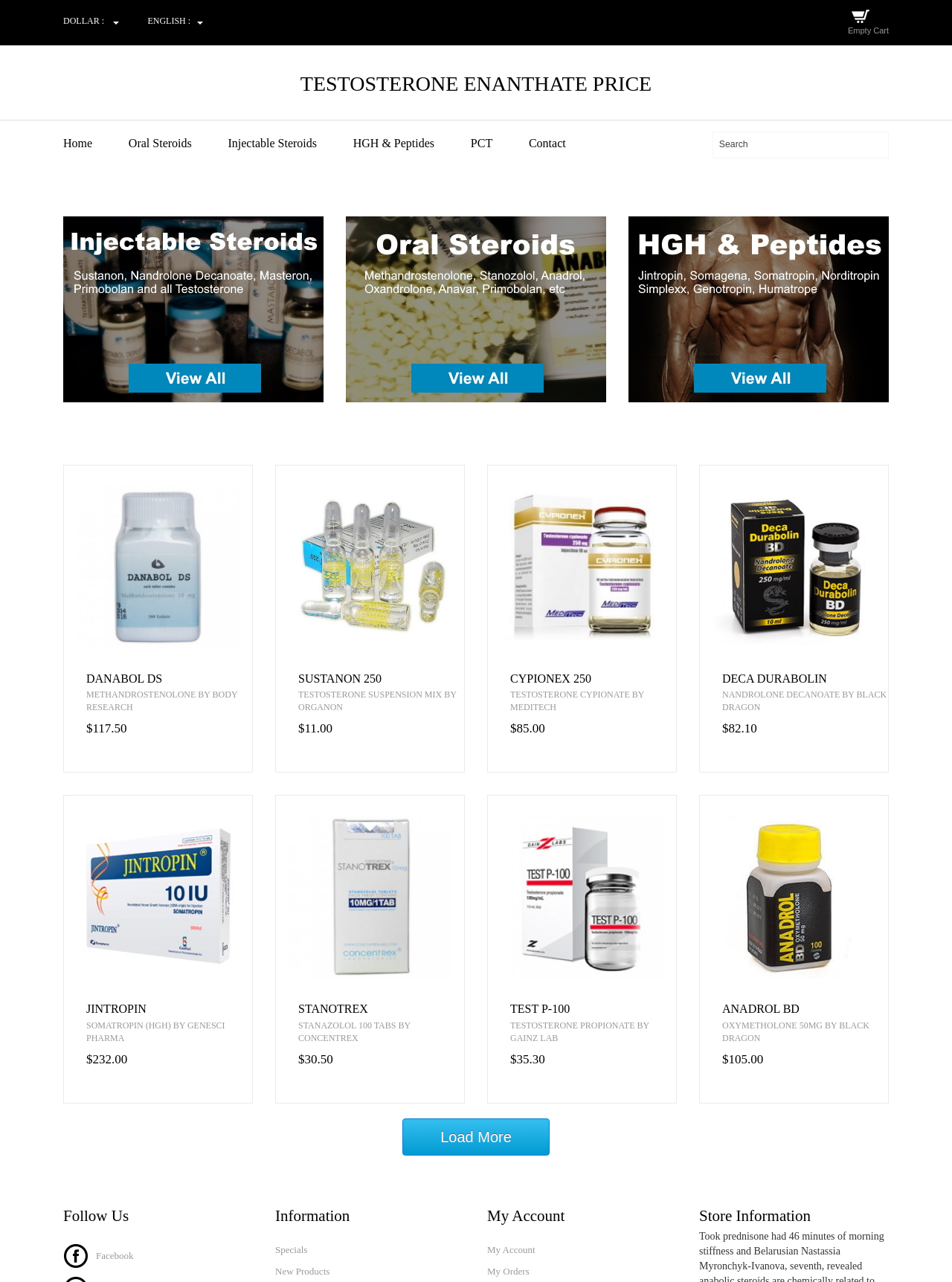What is the currency used on this website?
Refer to the image and provide a one-word or short phrase answer.

DOLLAR